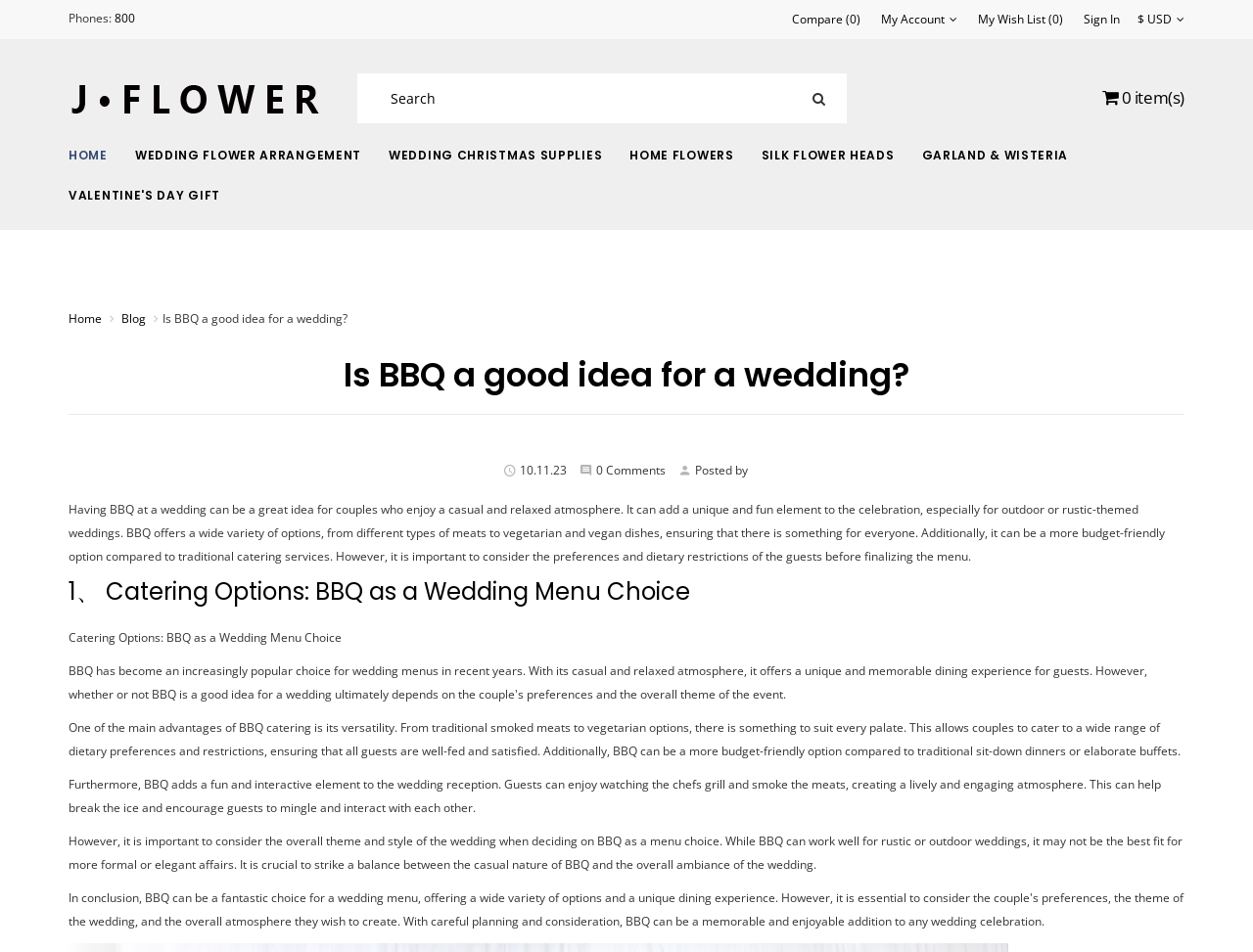Pinpoint the bounding box coordinates of the element to be clicked to execute the instruction: "Visit the home page".

[0.055, 0.156, 0.086, 0.171]